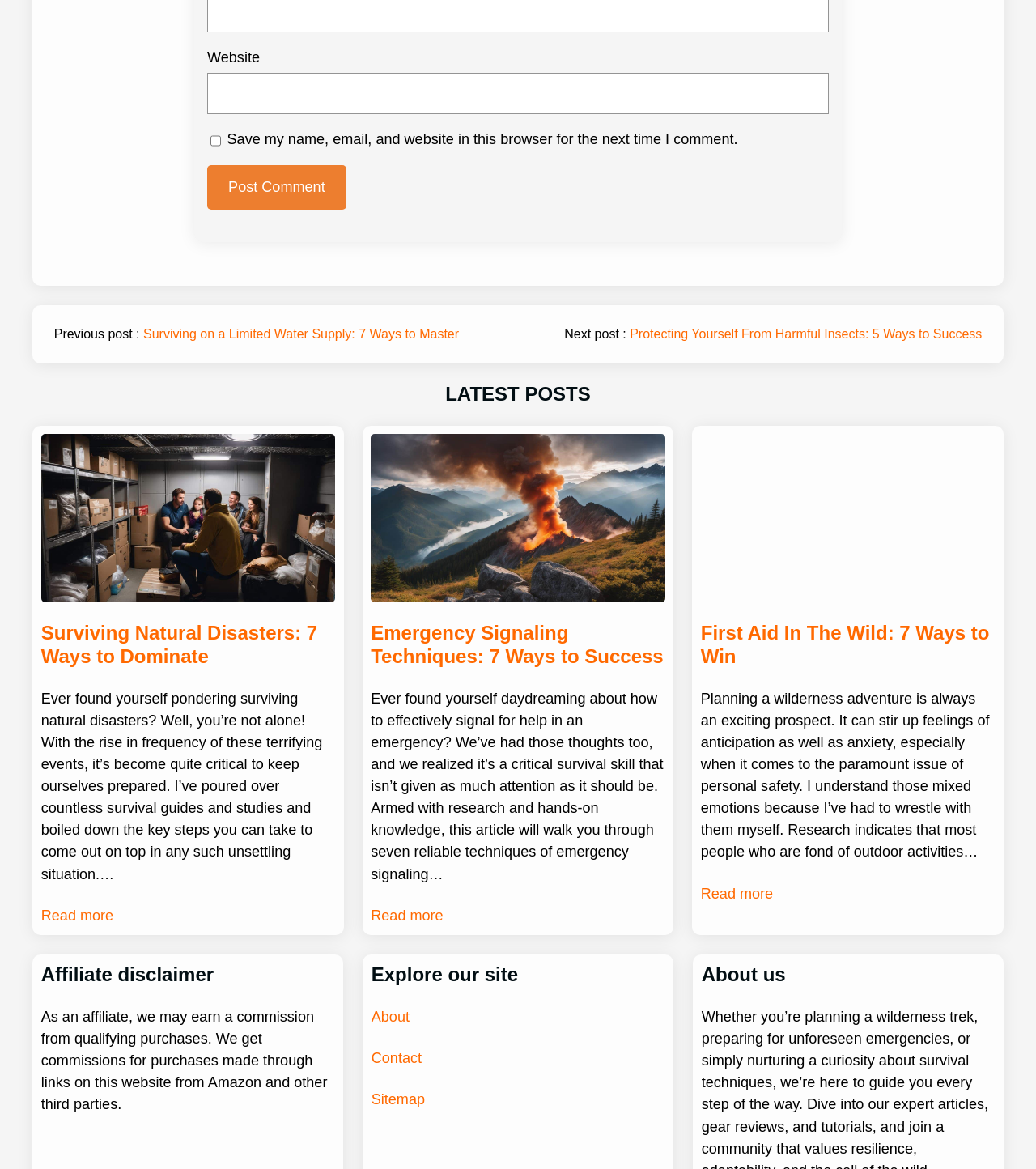Bounding box coordinates should be provided in the format (top-left x, top-left y, bottom-right x, bottom-right y) with all values between 0 and 1. Identify the bounding box for this UI element: Contact

[0.358, 0.898, 0.407, 0.912]